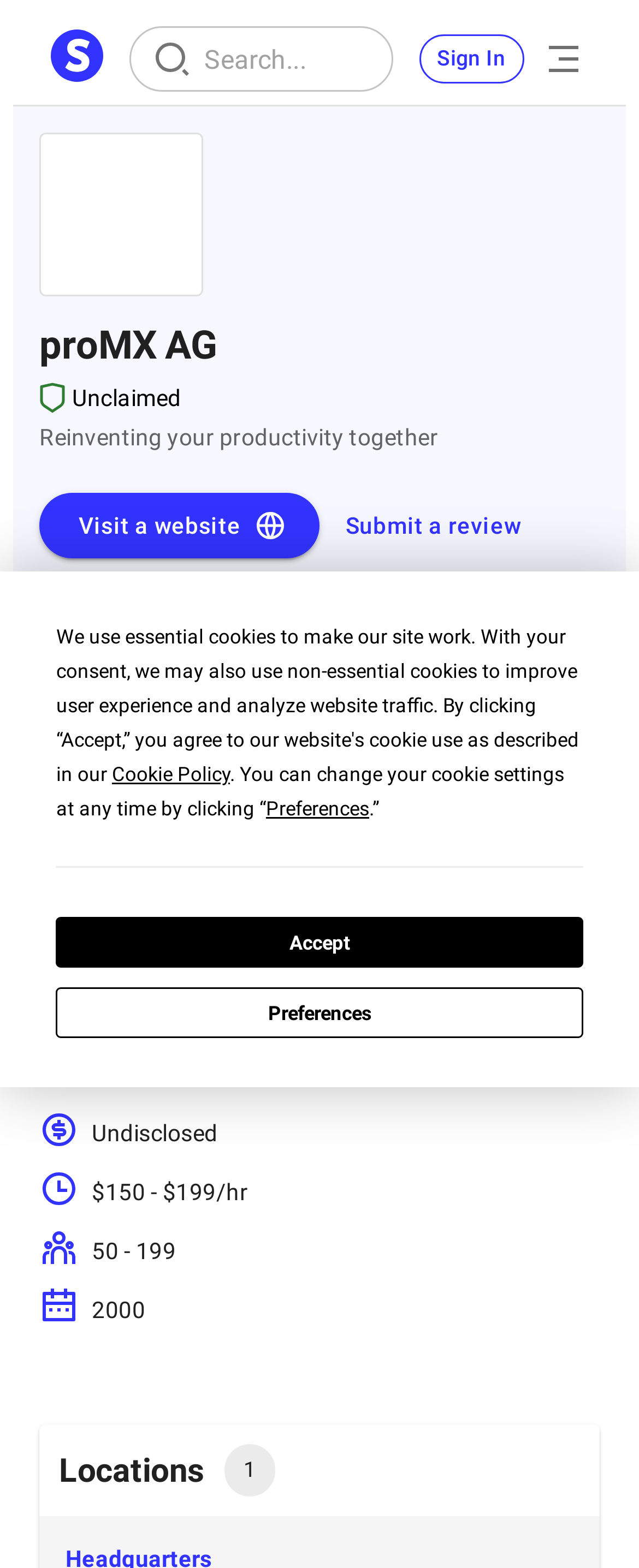Please determine the bounding box coordinates of the section I need to click to accomplish this instruction: "Read more about the company".

[0.062, 0.644, 0.289, 0.682]